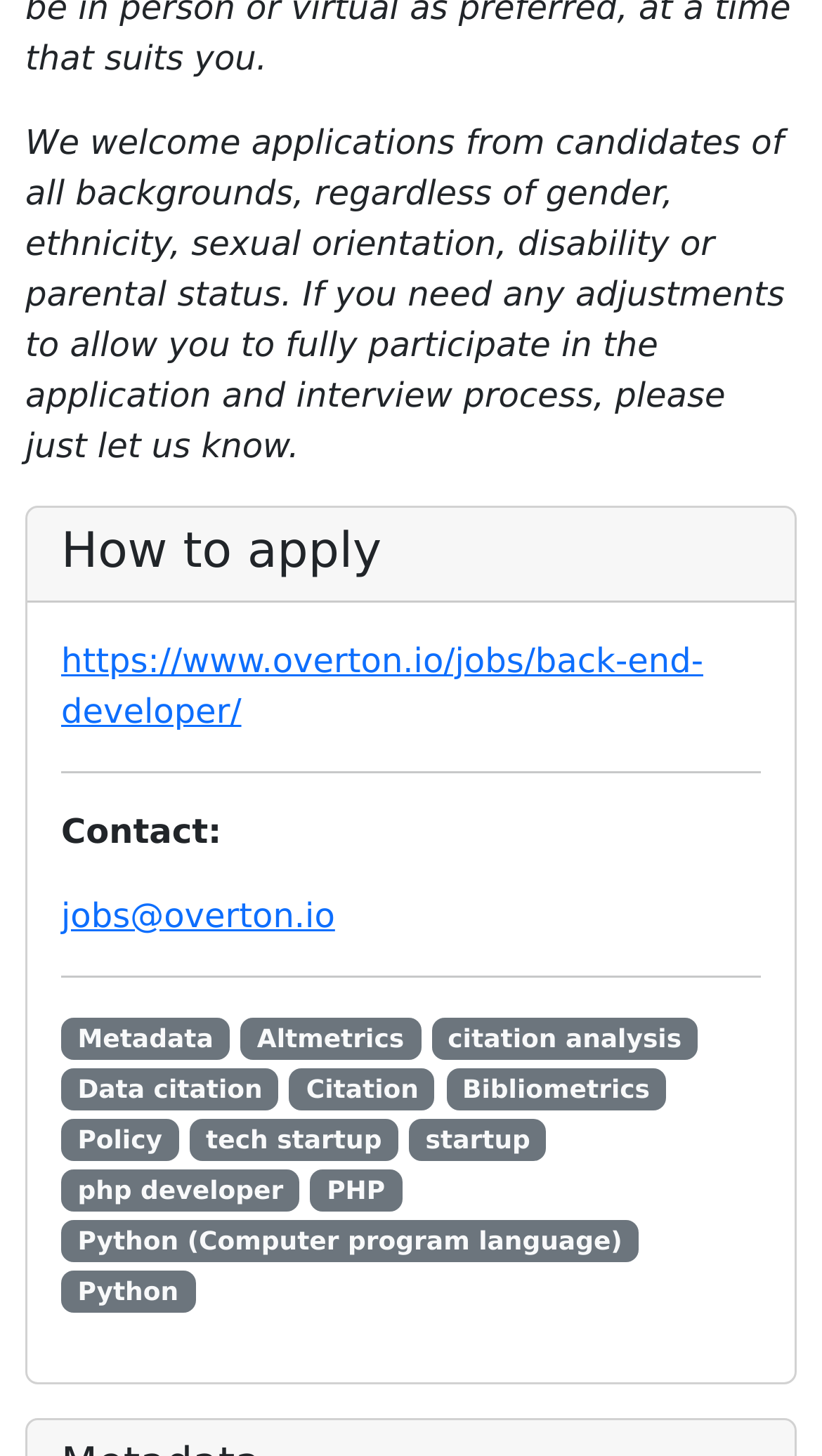Please indicate the bounding box coordinates for the clickable area to complete the following task: "Apply for the back-end developer job". The coordinates should be specified as four float numbers between 0 and 1, i.e., [left, top, right, bottom].

[0.074, 0.44, 0.856, 0.502]